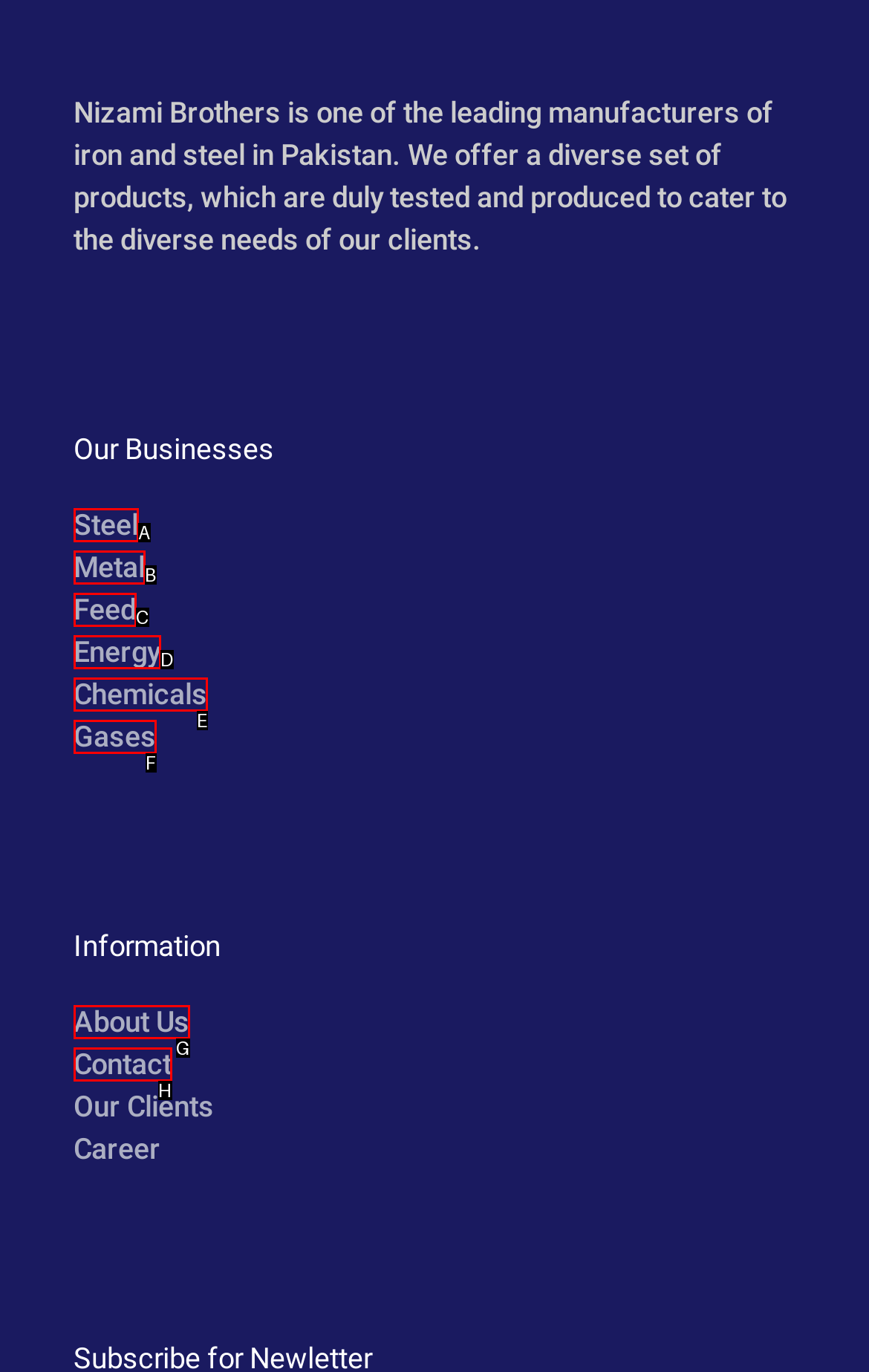Provide the letter of the HTML element that you need to click on to perform the task: View About Us.
Answer with the letter corresponding to the correct option.

G